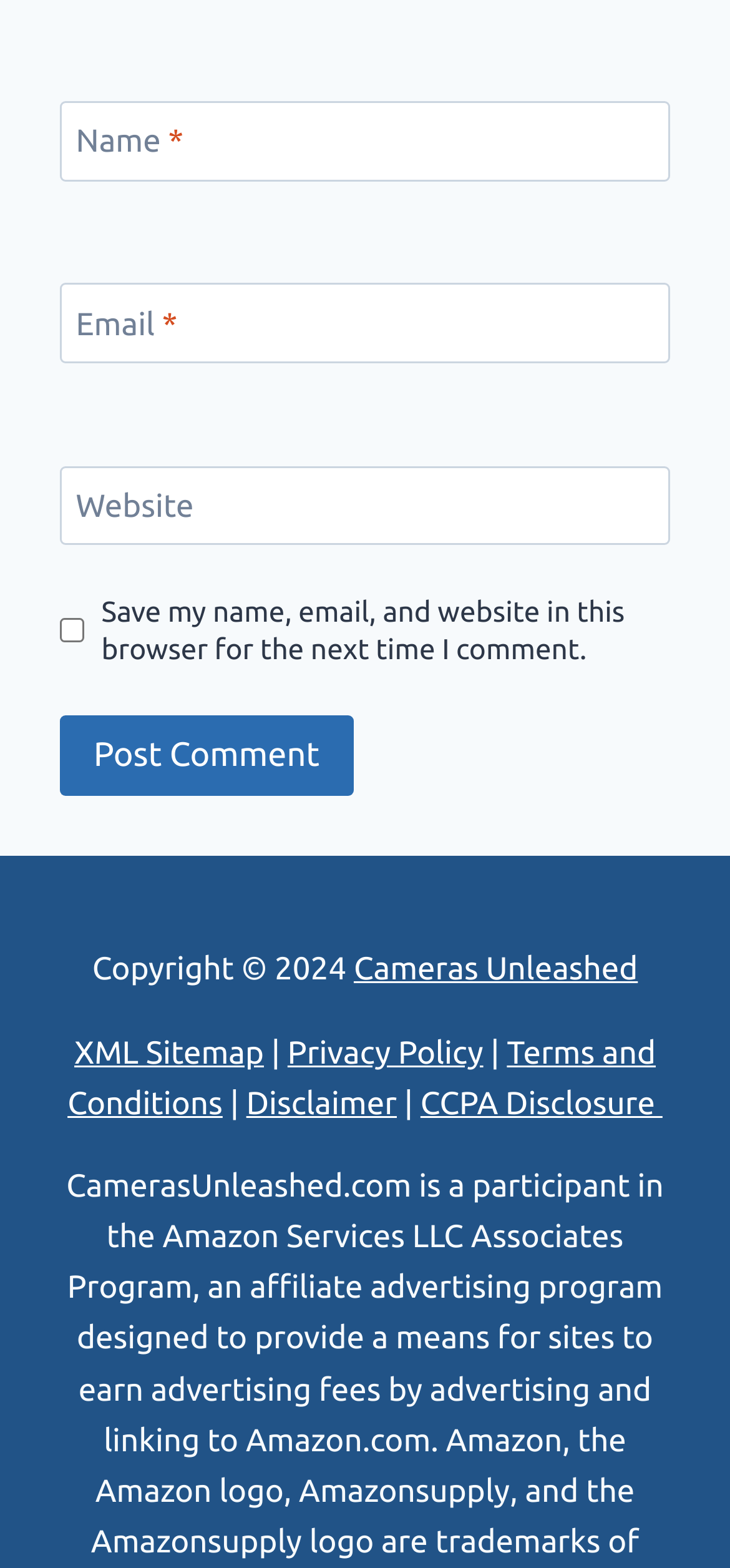Use a single word or phrase to respond to the question:
How many links are there in the footer?

5